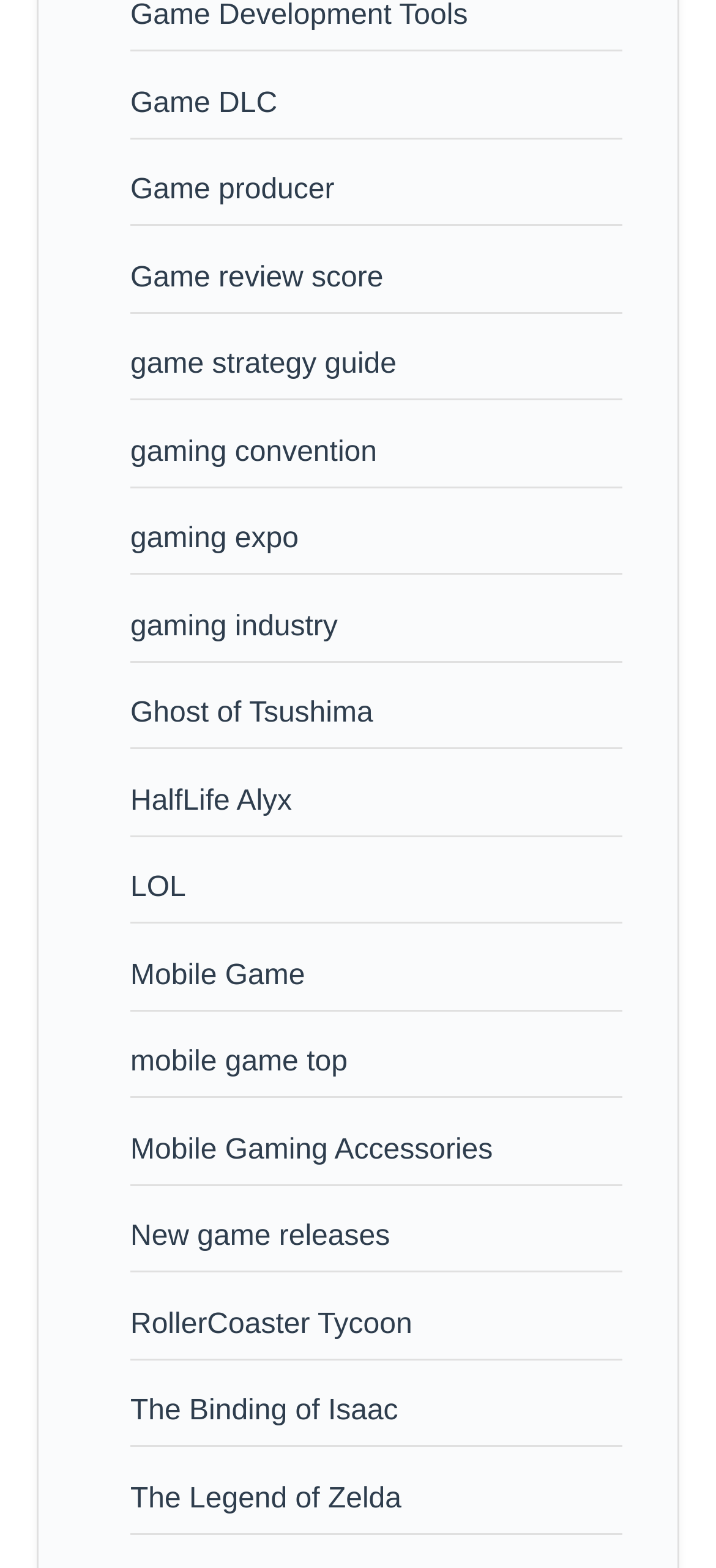Given the element description The Legend of Zelda, predict the bounding box coordinates for the UI element in the webpage screenshot. The format should be (top-left x, top-left y, bottom-right x, bottom-right y), and the values should be between 0 and 1.

[0.182, 0.946, 0.561, 0.966]